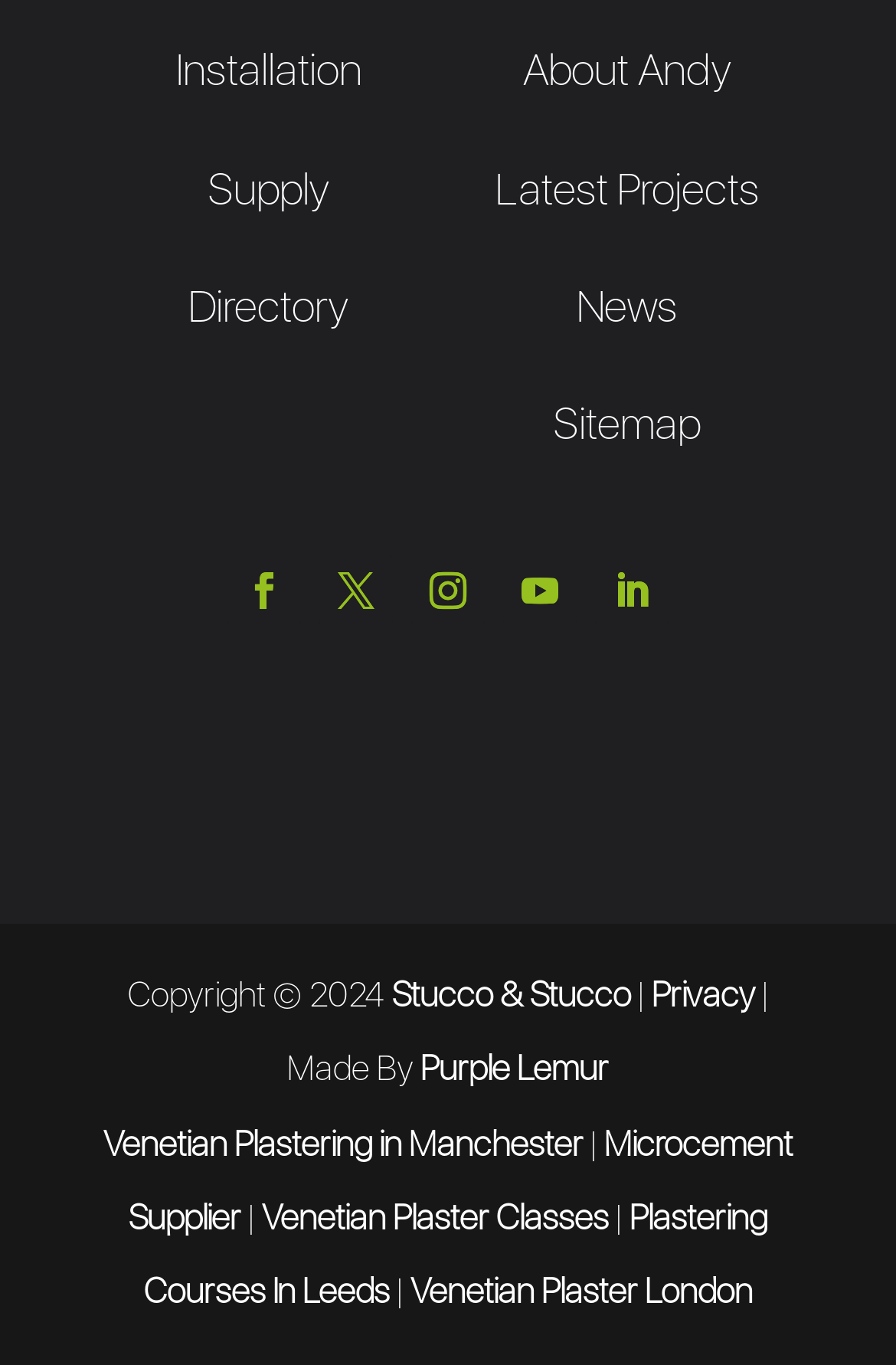Locate the bounding box coordinates of the element that should be clicked to fulfill the instruction: "Visit About Andy".

[0.583, 0.032, 0.817, 0.071]